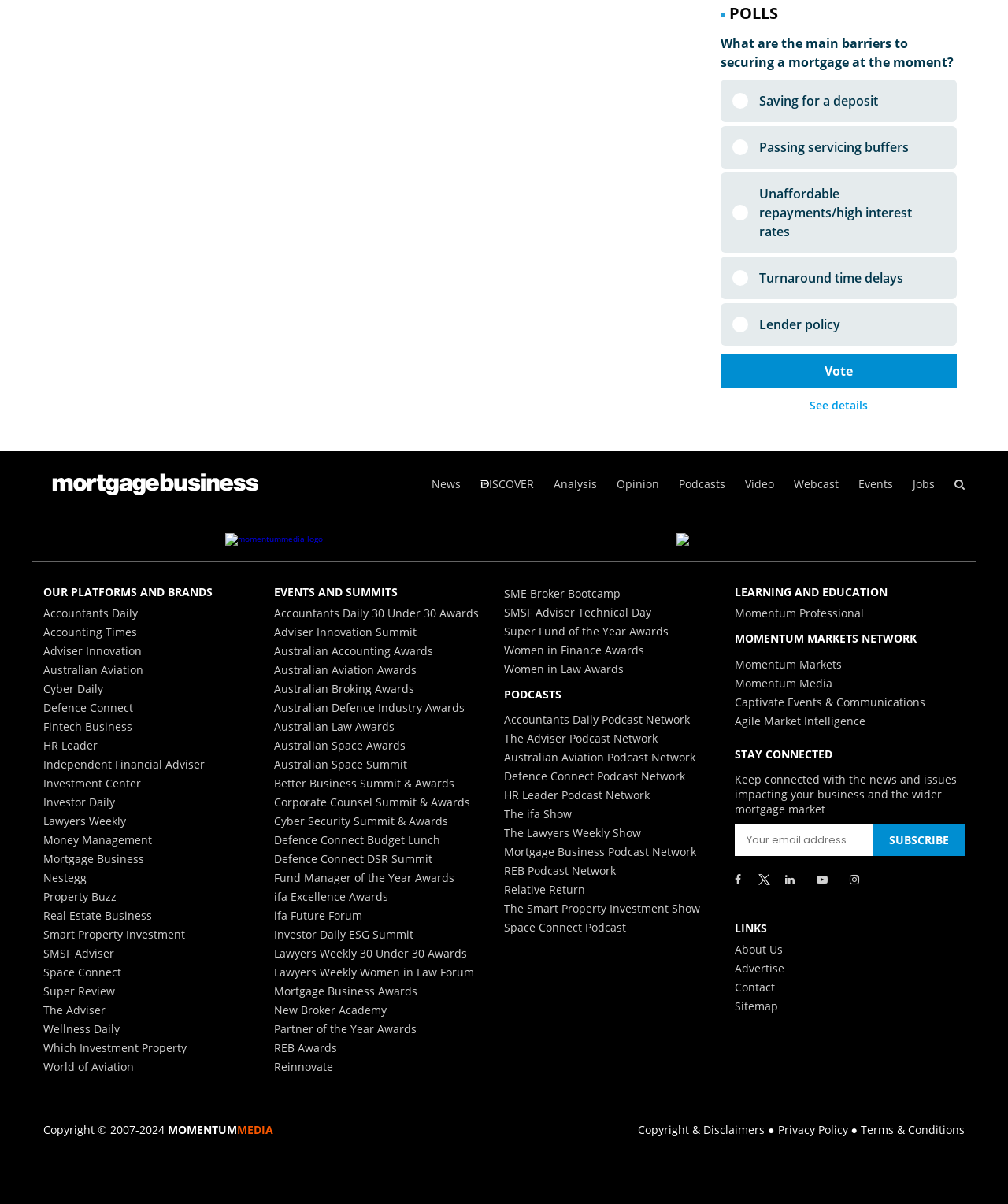Please analyze the image and give a detailed answer to the question:
What is the purpose of the 'Vote' button?

The 'Vote' button is likely used to allow users to vote on a particular topic or question, in this case, the main barriers to securing a mortgage at the moment.